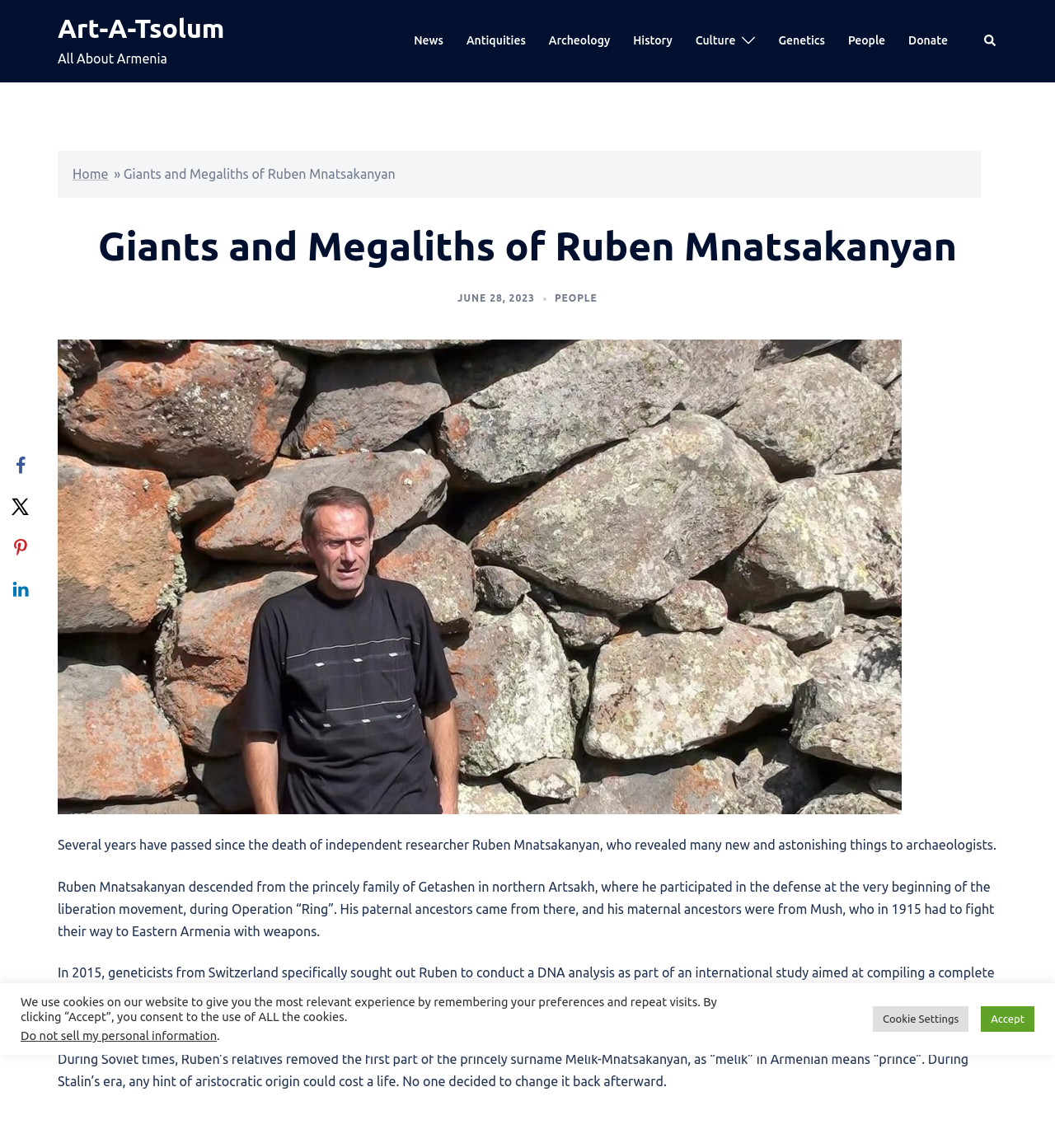Describe all visible elements and their arrangement on the webpage.

The webpage is about Ruben Mnatsakanyan, an independent researcher who made significant discoveries in archaeology. At the top left, there is a link to "Art-A-Tsolum" and a static text "All About Armenia". Below these elements, there is a row of links to different categories, including "News", "Antiquities", "Archeology", "History", "Culture", "Genetics", "People", and "Donate". 

To the right of these links, there is a small image. On the top right, there is a link to "Search" with a small image of a magnifying glass. Below the search link, there is a link to "Home" and a static text "»". 

The main content of the webpage is divided into two sections. The top section has a heading "Giants and Megaliths of Ruben Mnatsakanyan" and a link to "JUNE 28, 2023" and another link to "PEOPLE". Below these links, there is a large figure that takes up most of the width of the page. 

The bottom section of the main content has three paragraphs of text. The first paragraph describes Ruben Mnatsakanyan's background and his discoveries. The second paragraph talks about his participation in a DNA analysis study and the results. The third paragraph explains how his relatives removed the first part of their surname during Soviet times. 

At the bottom of the page, there is a notice about the use of cookies on the website and options to accept or customize cookie settings. There is also a "social sharing sidebar" on the left side of the page, which allows users to share the content on various social media platforms.